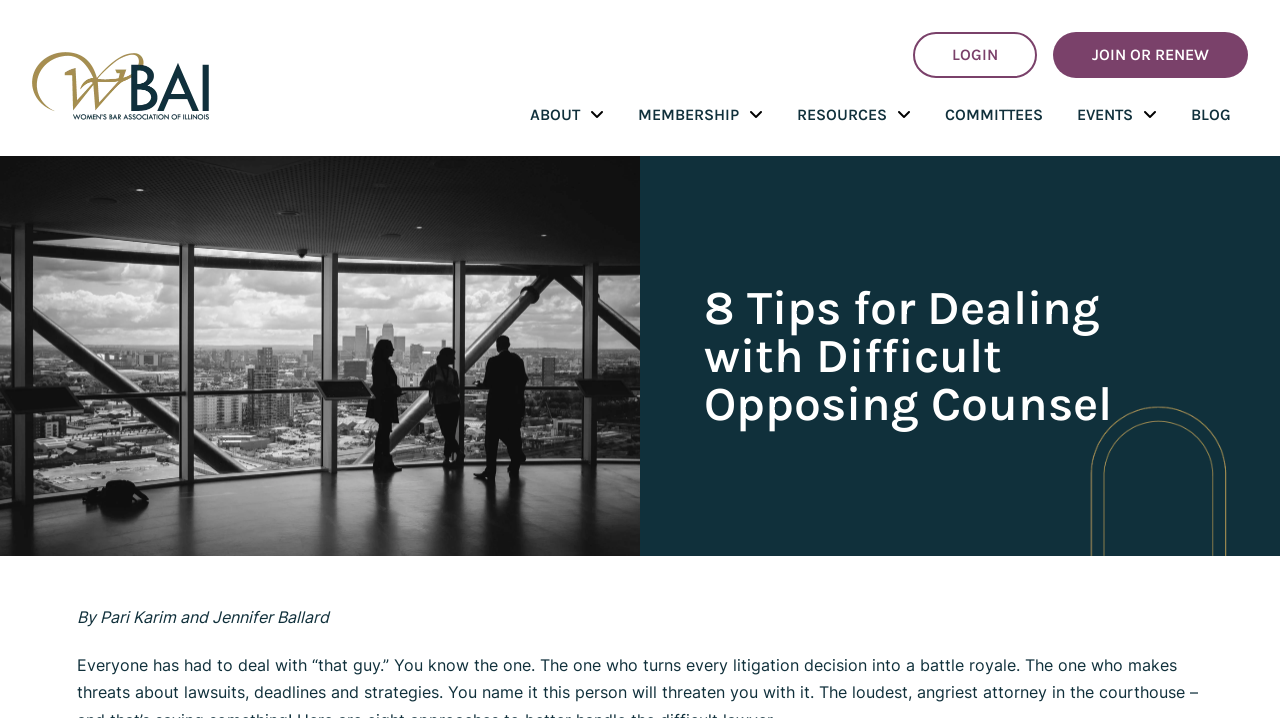Determine the bounding box coordinates of the element's region needed to click to follow the instruction: "read the article about dealing with difficult opposing counsel". Provide these coordinates as four float numbers between 0 and 1, formatted as [left, top, right, bottom].

[0.55, 0.396, 0.925, 0.596]